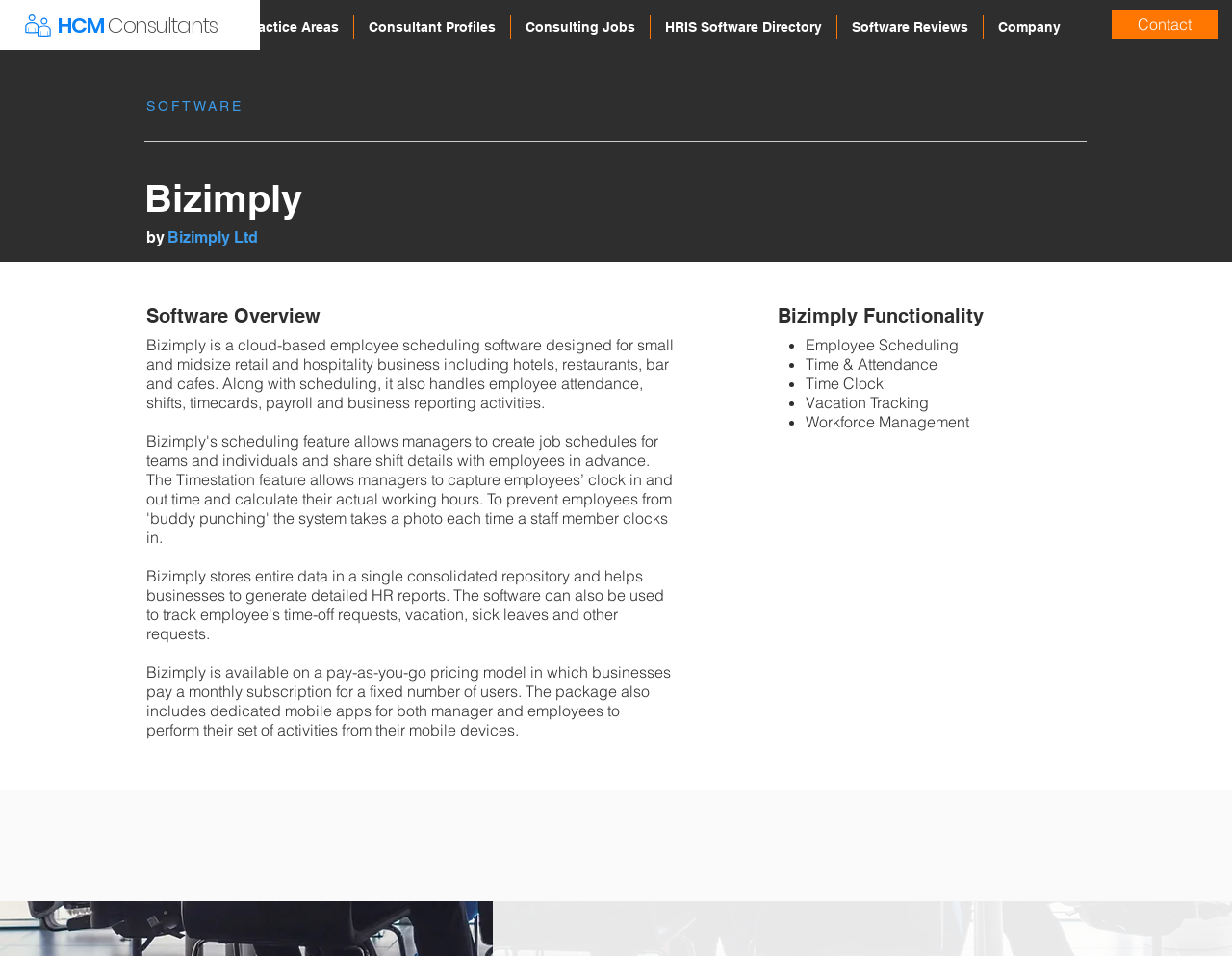Can you pinpoint the bounding box coordinates for the clickable element required for this instruction: "Click on HCM Consultants"? The coordinates should be four float numbers between 0 and 1, i.e., [left, top, right, bottom].

[0.047, 0.013, 0.176, 0.039]